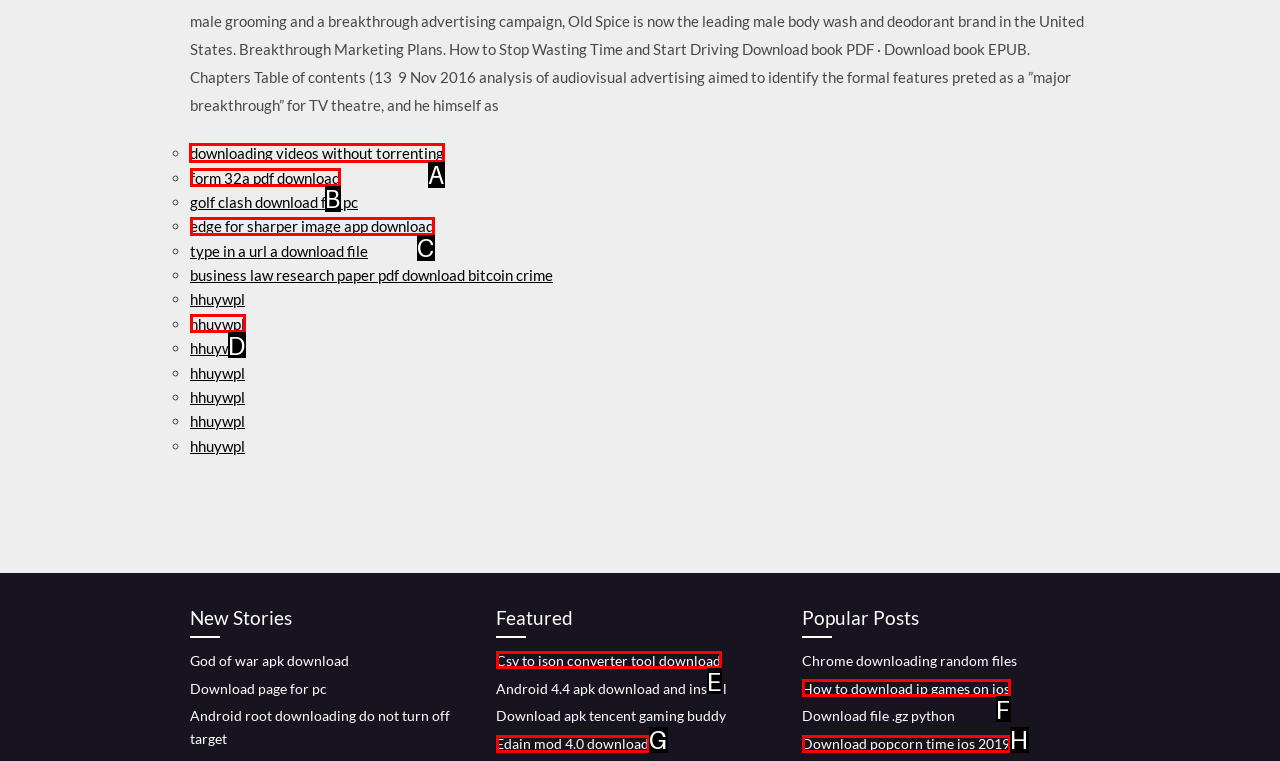Select the letter of the UI element that matches this task: Download 'downloading videos without torrenting'
Provide the answer as the letter of the correct choice.

A